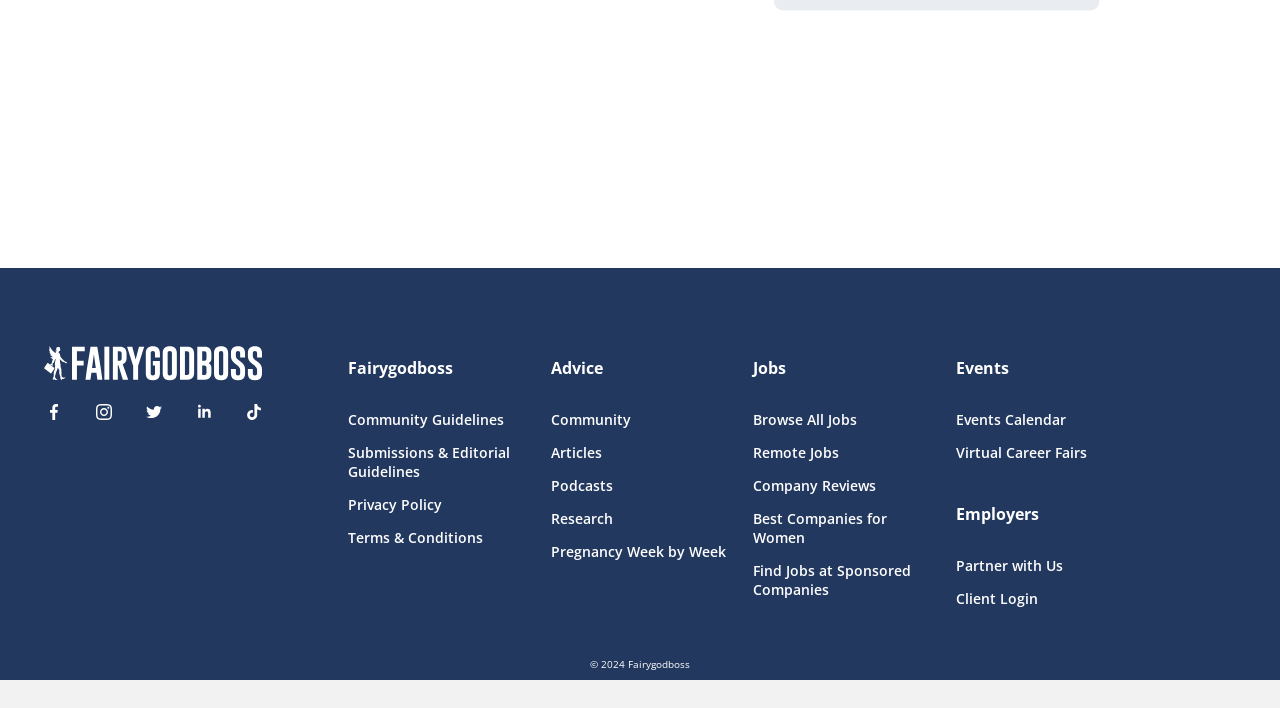Determine the bounding box for the UI element that matches this description: "Apply for Grant".

None